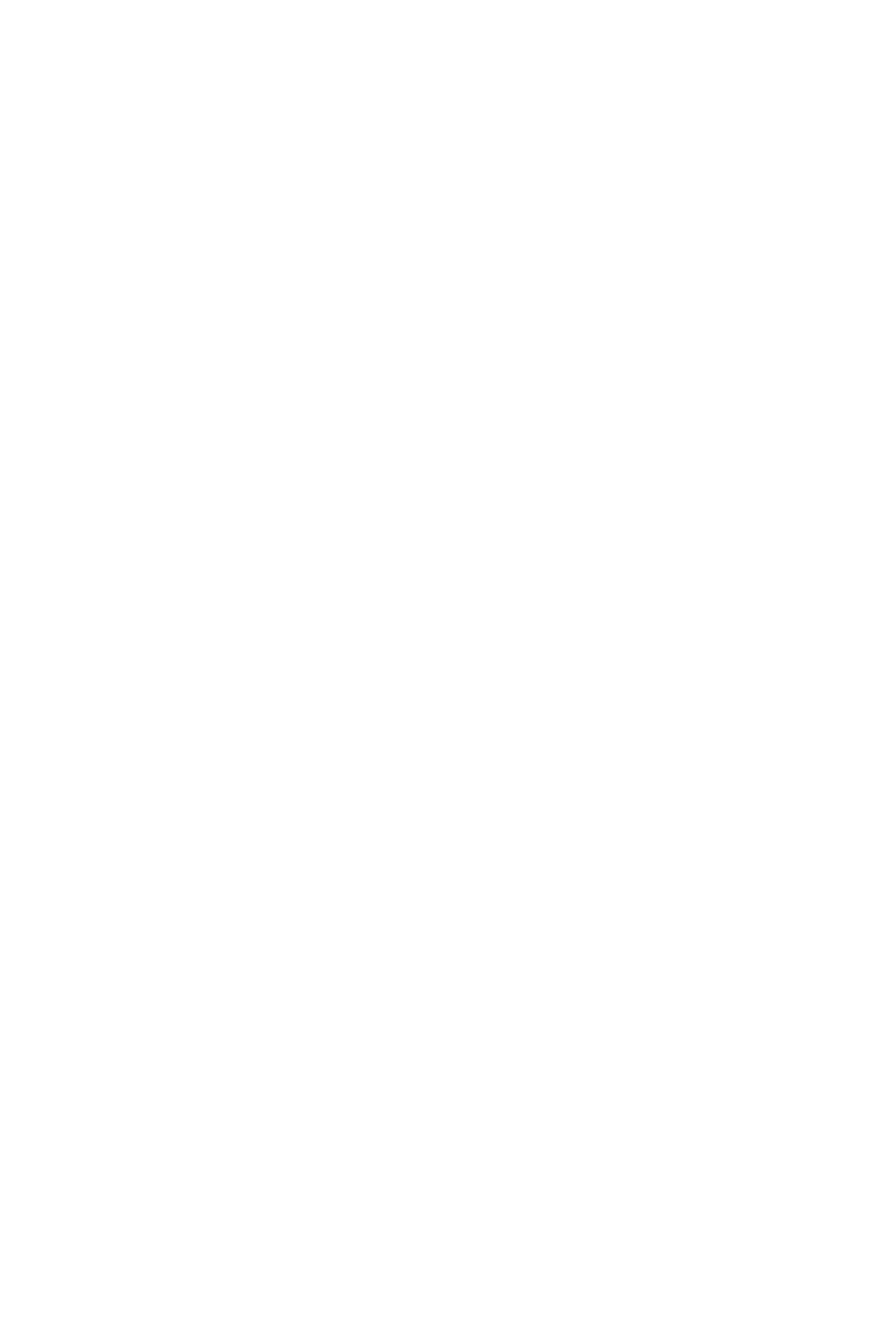Find and indicate the bounding box coordinates of the region you should select to follow the given instruction: "Subscribe to the magazine".

[0.0, 0.878, 0.193, 0.914]